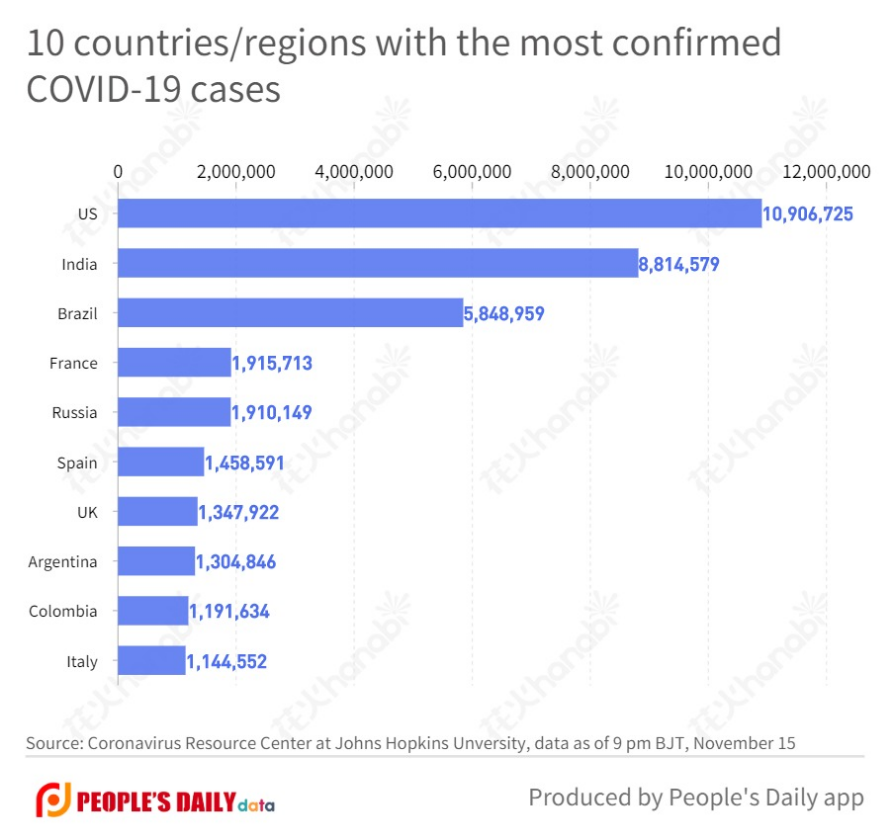Explain the image in a detailed and thorough manner.

The image presents a bar graph illustrating the ten countries or regions with the highest number of confirmed COVID-19 cases as of November 15. The United States leads with approximately 10.9 million cases, followed by India with around 8.8 million cases. Brazil ranks third with nearly 5.8 million confirmed infections. Other countries listed include France, Russia, Spain, the UK, Argentina, Colombia, and Italy, each showing significant case numbers ranging from over 1.1 million to nearly 2 million. The data is sourced from the Coronavirus Resource Center at Johns Hopkins University, providing a stark visual representation of the ongoing impact of the pandemic globally.